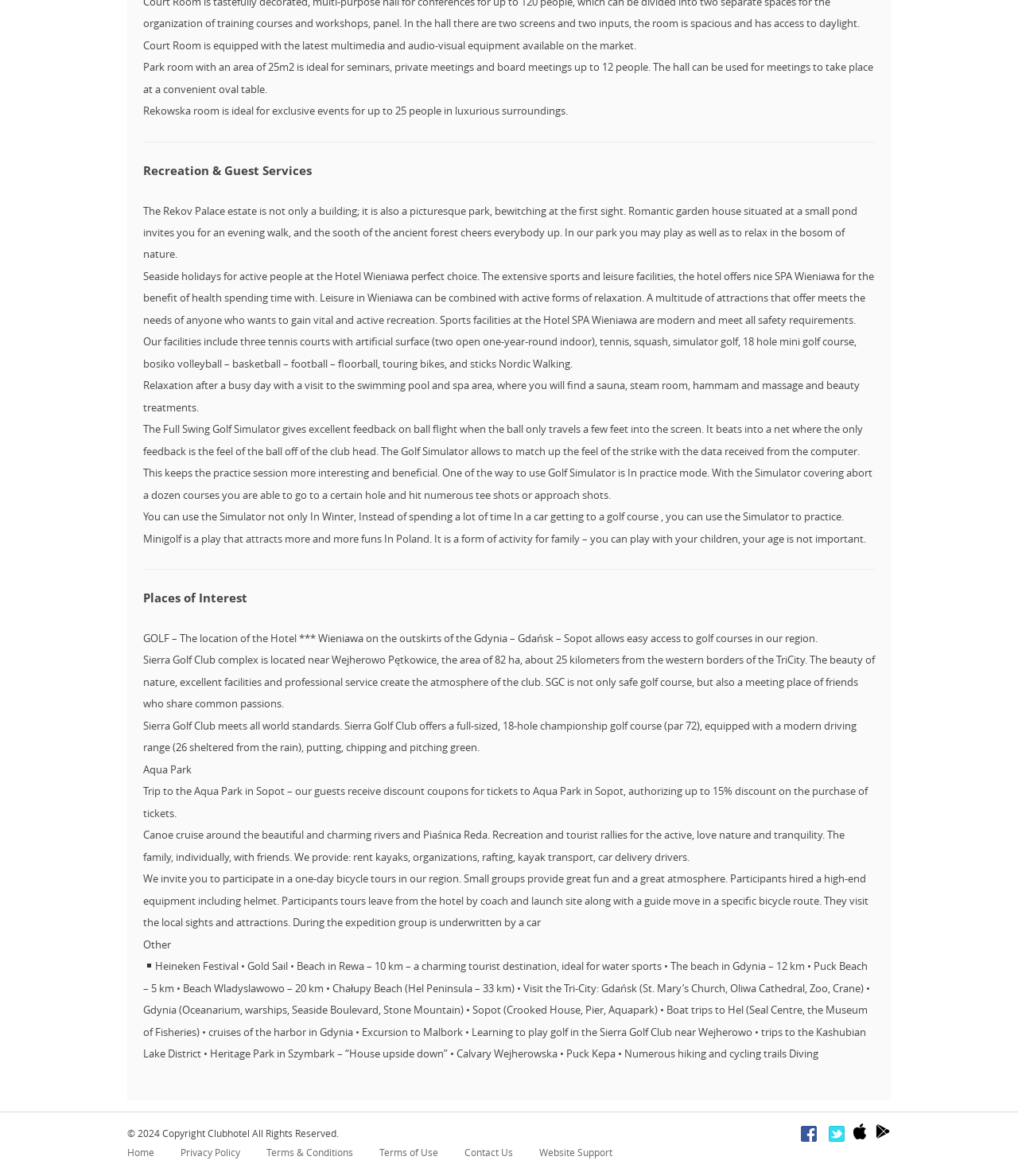Highlight the bounding box of the UI element that corresponds to this description: "Website Support".

[0.53, 0.977, 0.602, 0.988]